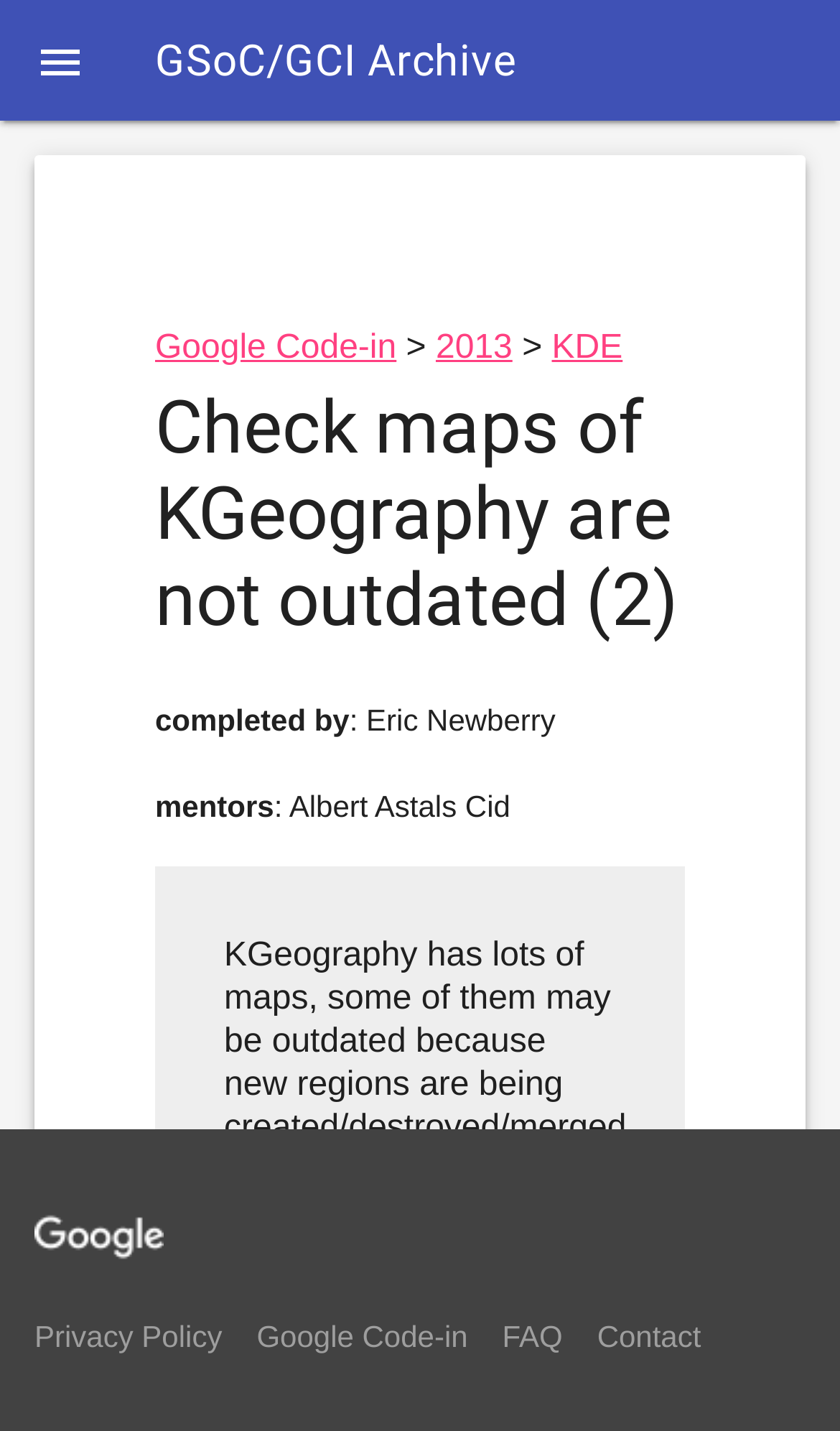Respond to the following question using a concise word or phrase: 
Who completed the task?

Eric Newberry